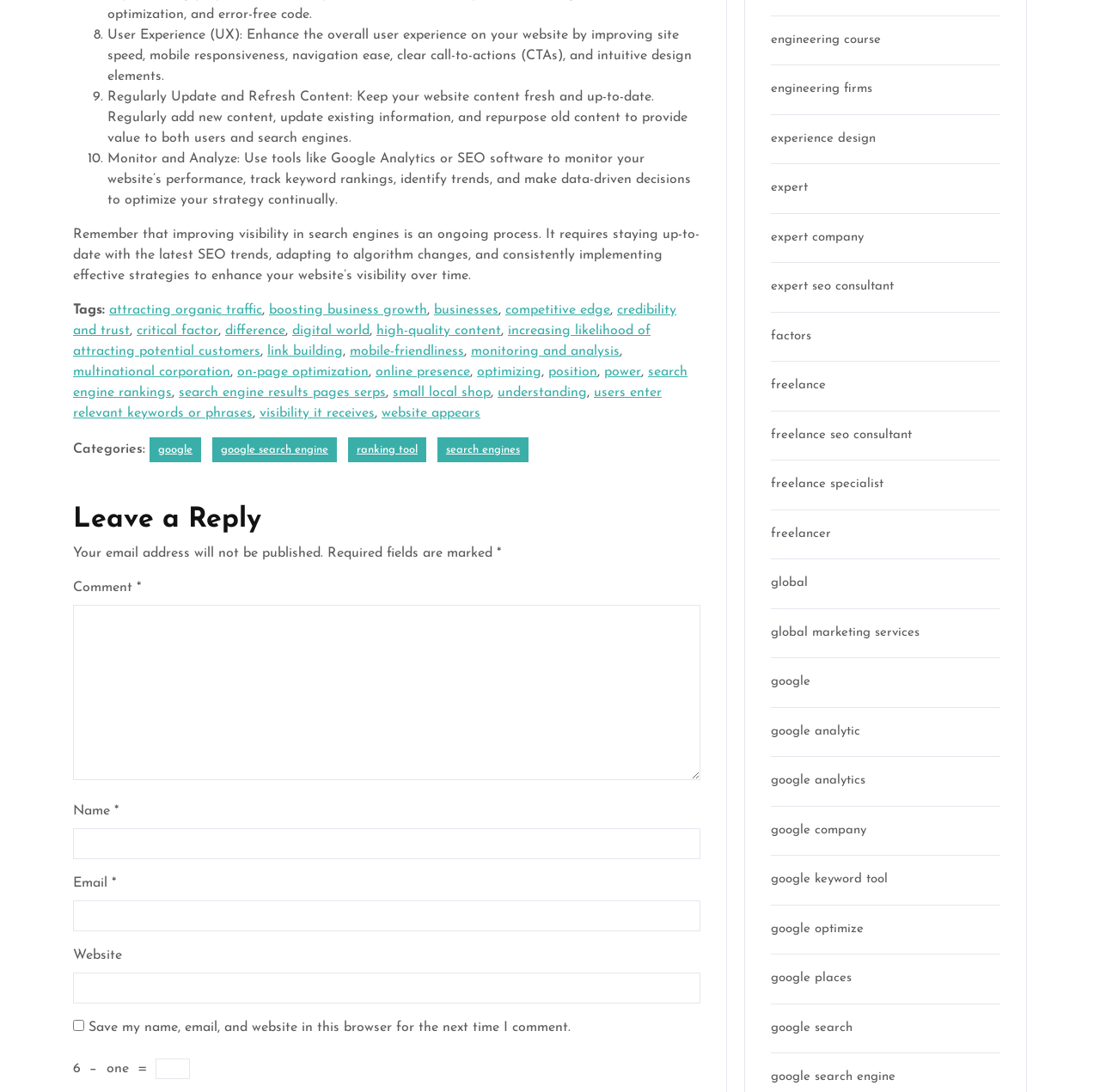Refer to the image and provide an in-depth answer to the question:
What is the function of the checkboxes in the 'Leave a Reply' section?

The checkbox in the 'Leave a Reply' section is labeled 'Save my name, email, and website in this browser for the next time I comment.' This suggests that its function is to save the user's data for future comments, making it easier for them to comment again.